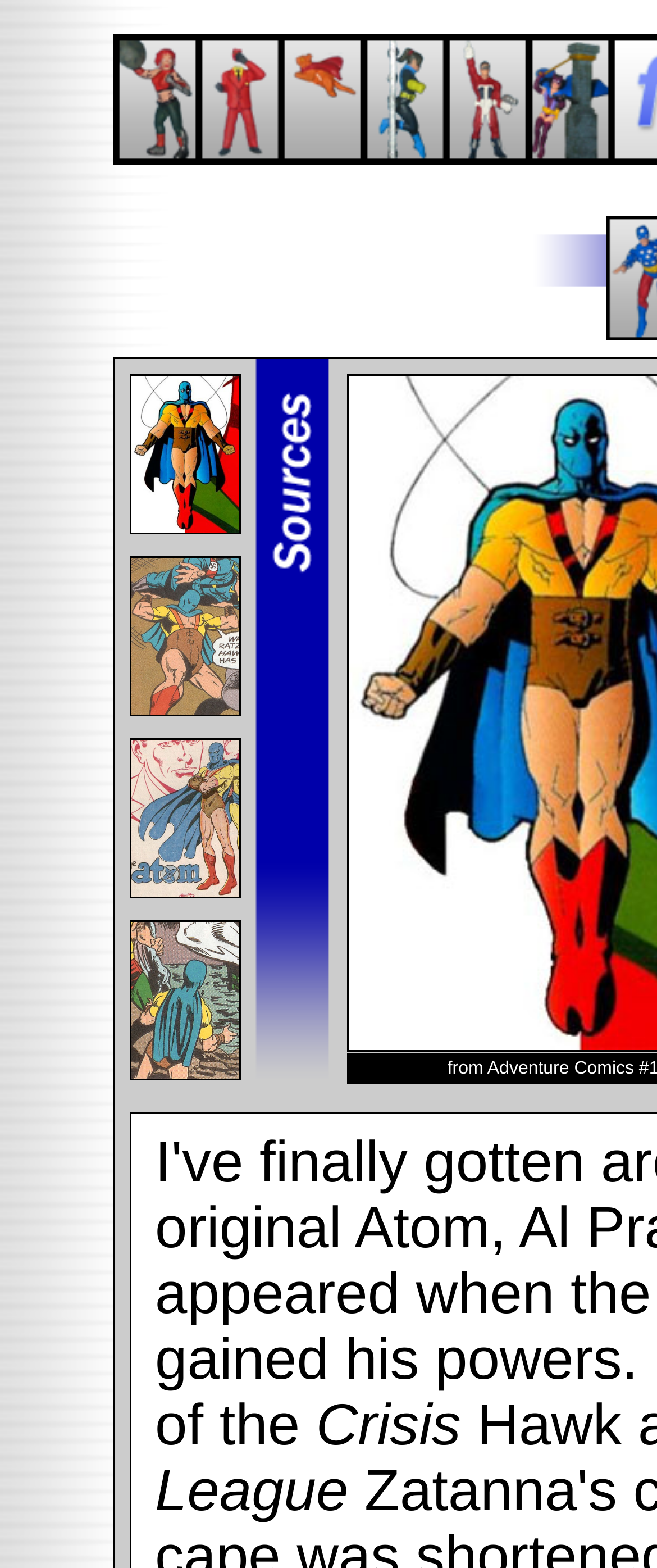What is the purpose of the images in the links?
Please elaborate on the answer to the question with detailed information.

Since each link element contains an image element, it is likely that these images are used as decorations or icons to accompany the links, rather than being the main content of the links.